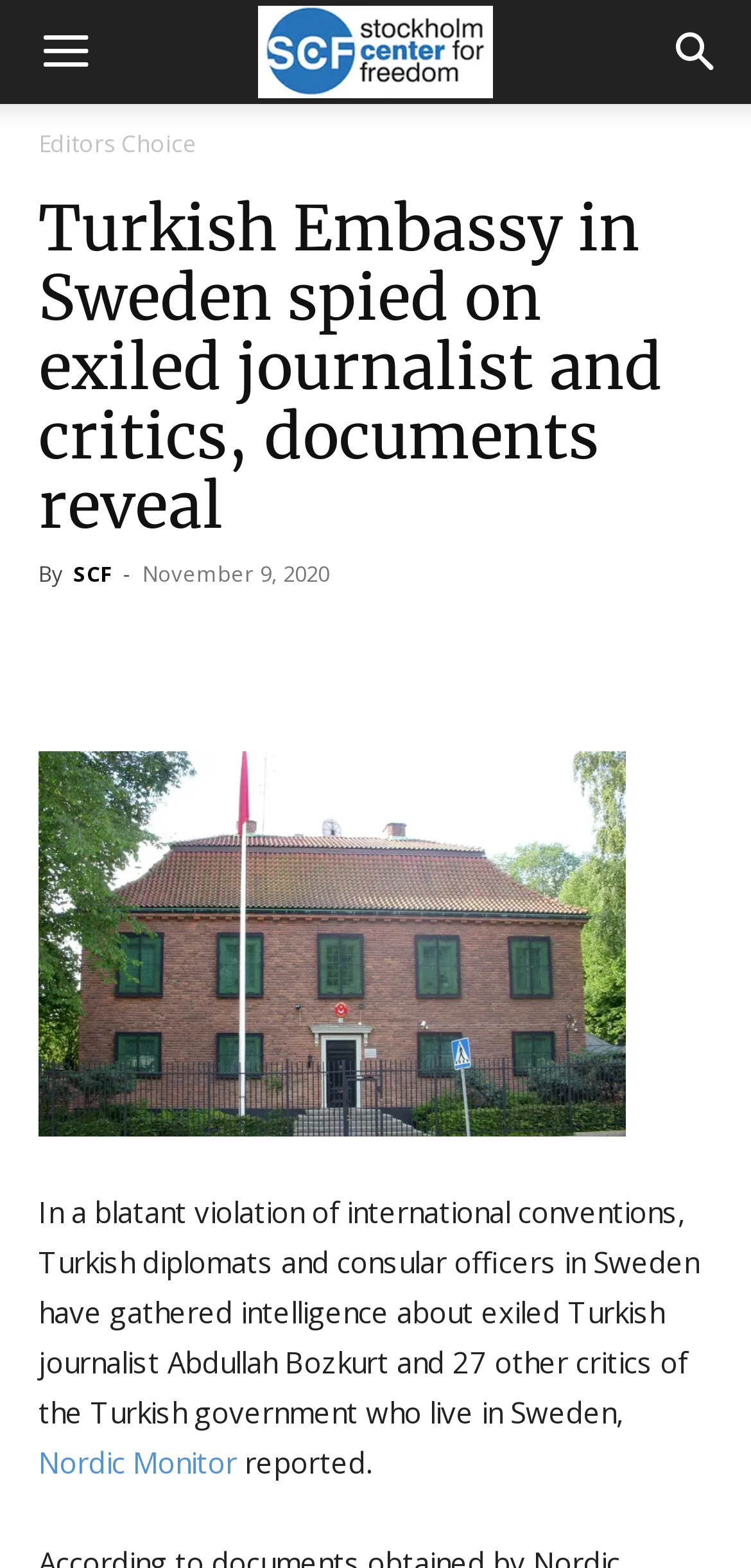Please study the image and answer the question comprehensively:
What is the name of the journalist mentioned in the article?

The article mentions that Turkish diplomats and consular officers in Sweden have gathered intelligence about exiled Turkish journalist Abdullah Bozkurt and 27 other critics of the Turkish government who live in Sweden.